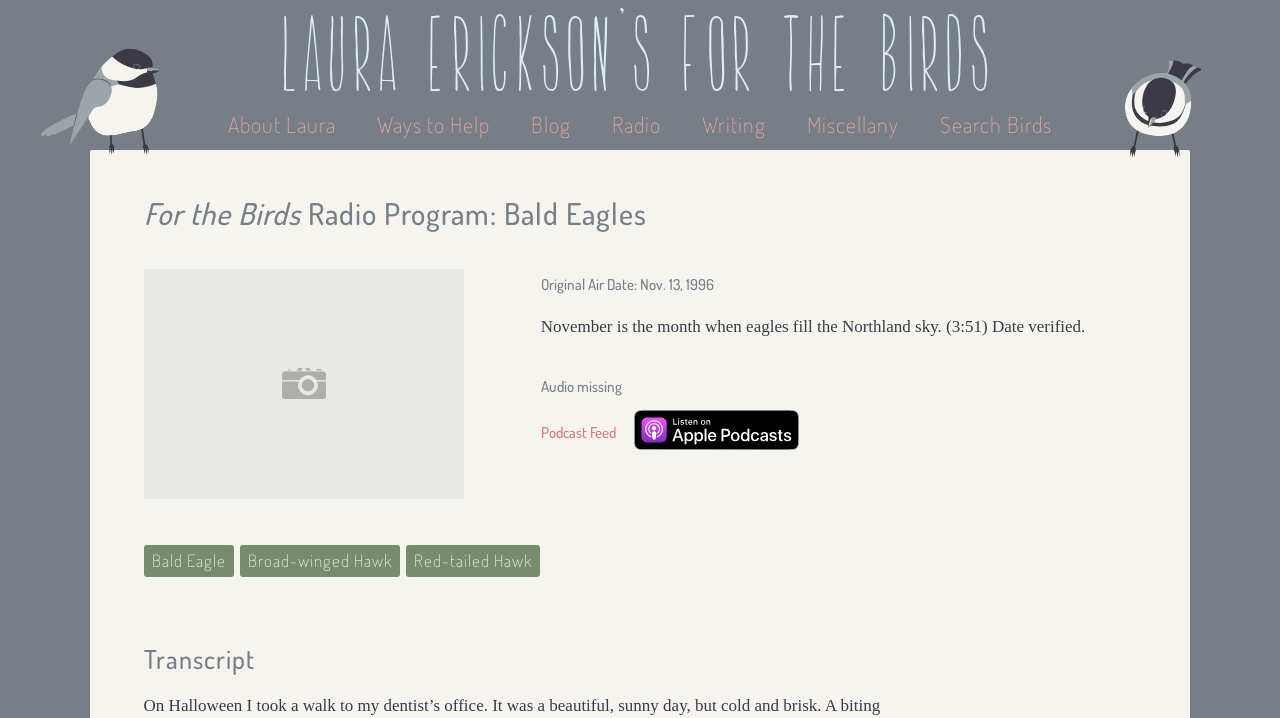Please determine the bounding box coordinates for the UI element described here. Use the format (top-left x, top-left y, bottom-right x, bottom-right y) with values bounded between 0 and 1: Blog

[0.401, 0.153, 0.46, 0.192]